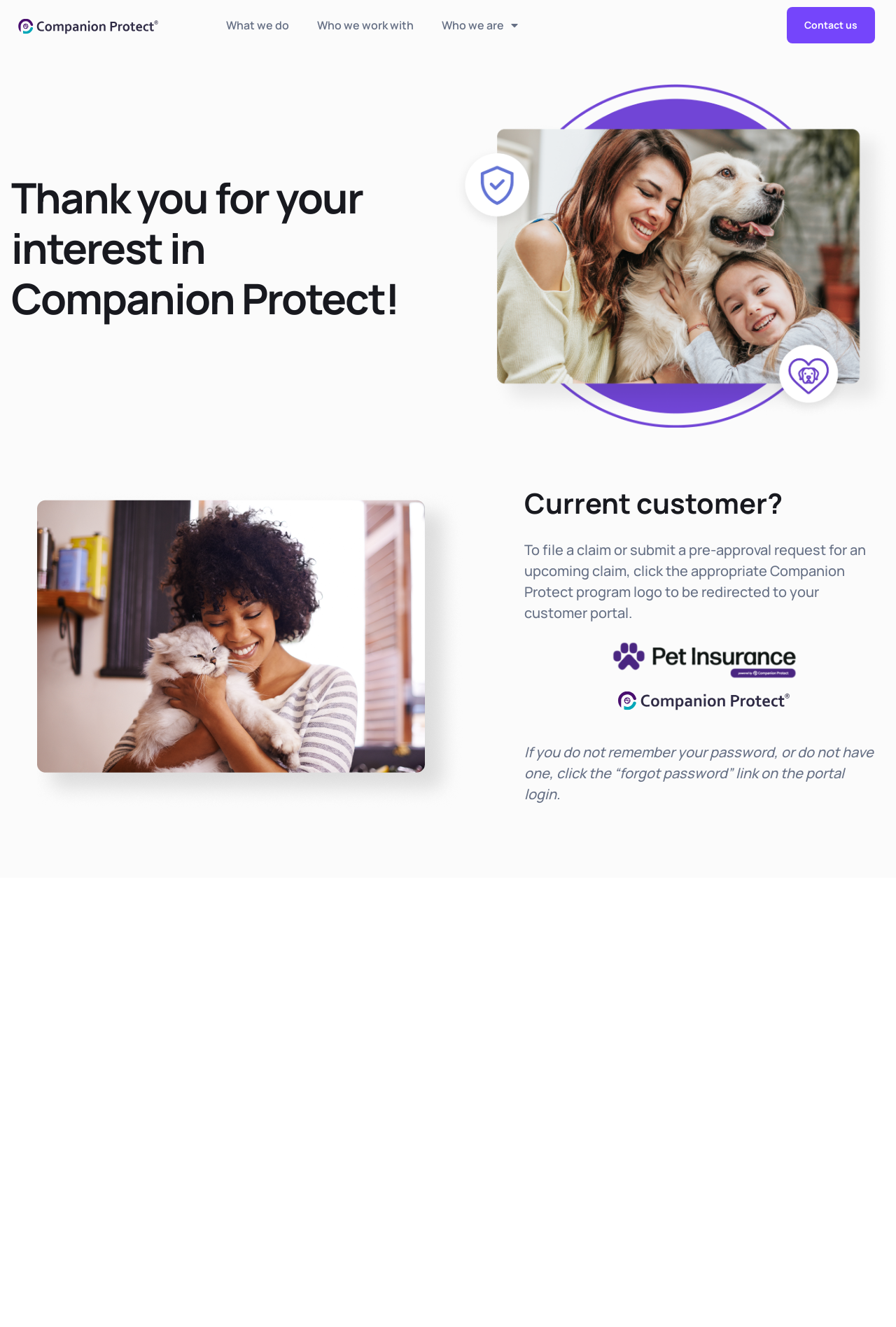What is the company name?
Look at the image and answer the question with a single word or phrase.

Companion Protect